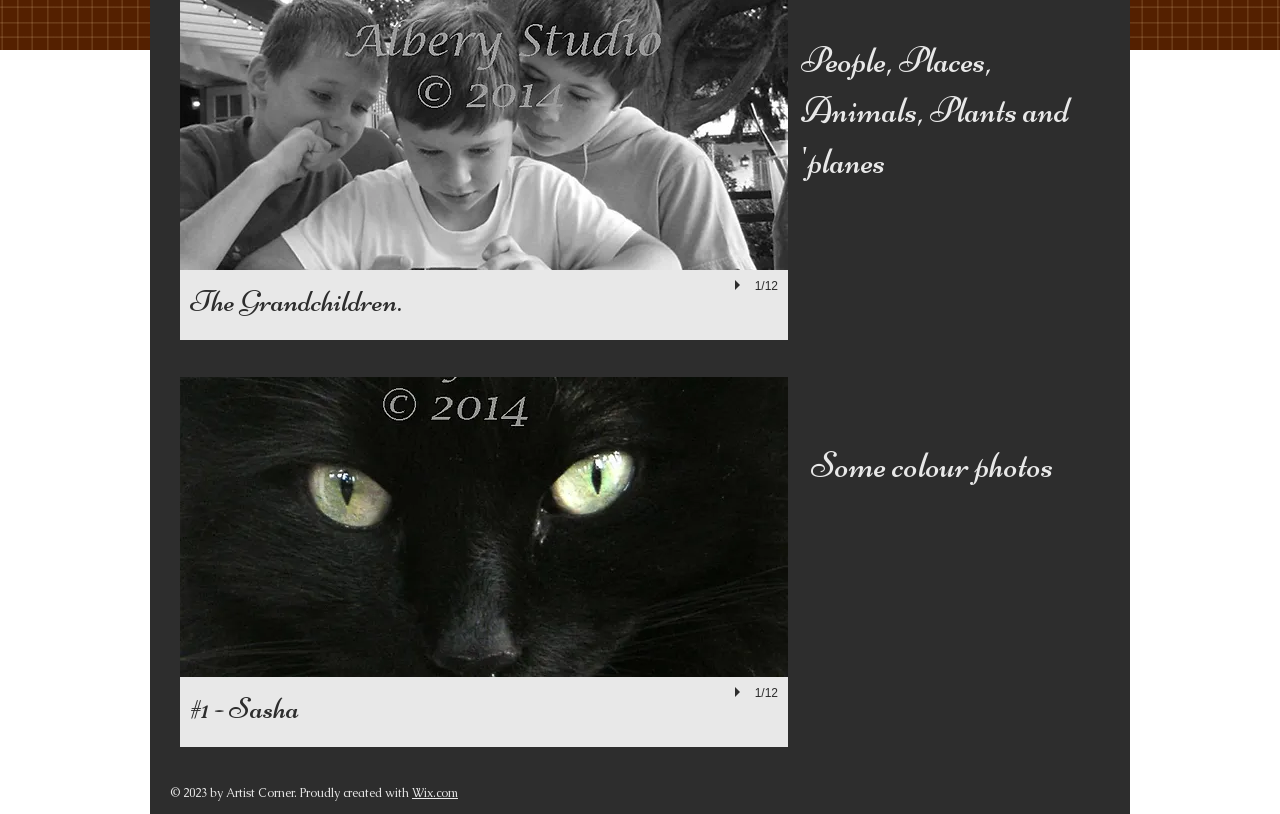Bounding box coordinates are specified in the format (top-left x, top-left y, bottom-right x, bottom-right y). All values are floating point numbers bounded between 0 and 1. Please provide the bounding box coordinate of the region this sentence describes: #1 - Sasha

[0.141, 0.464, 0.616, 0.918]